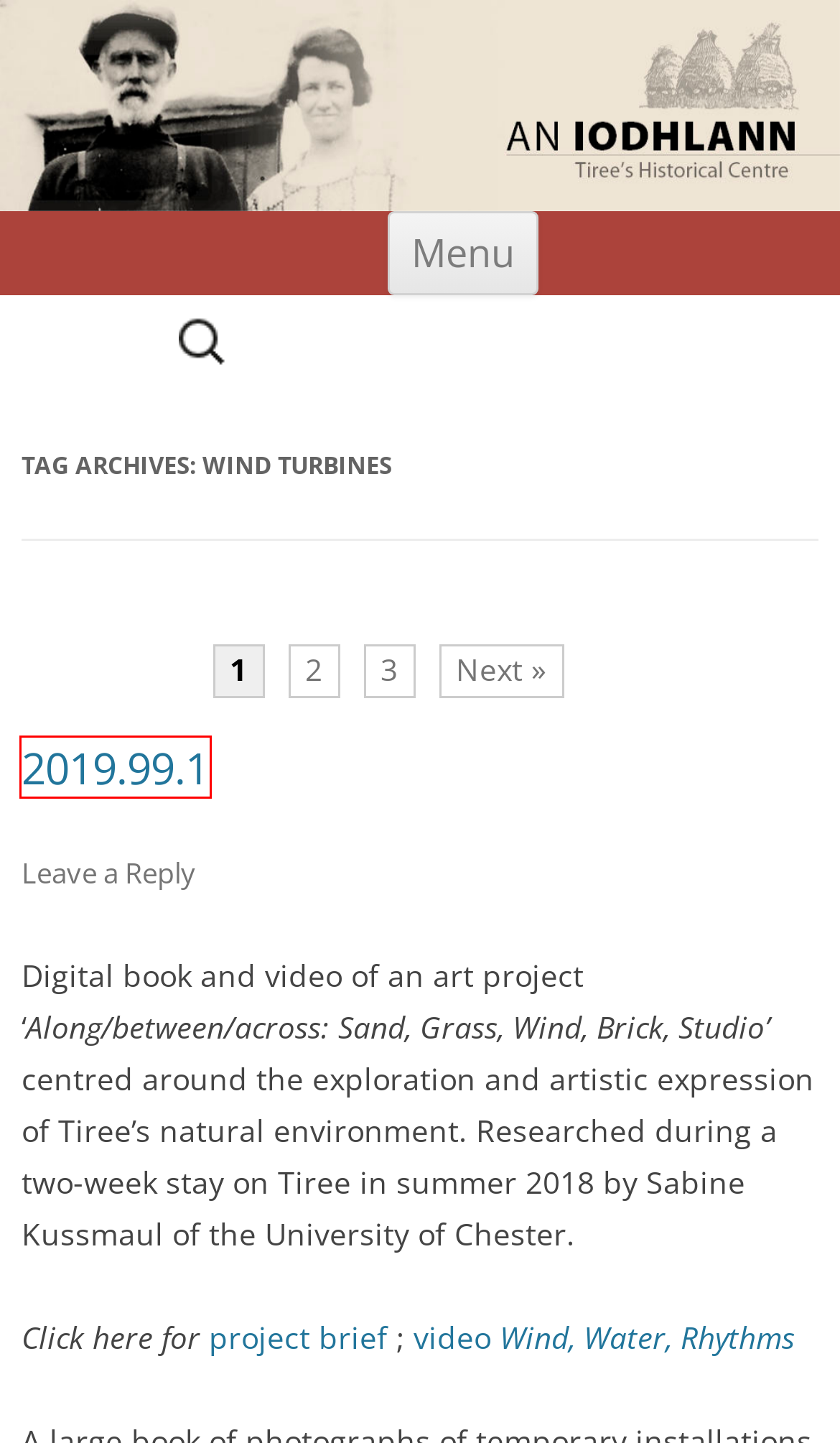You have a screenshot of a webpage with a red rectangle bounding box around a UI element. Choose the best description that matches the new page after clicking the element within the bounding box. The candidate descriptions are:
A. 2019.99.1 | An Iodhlann
B. wind turbines | An Iodhlann | Page 3
C. world war 2 | An Iodhlann
D. Lunch Club | An Iodhlann
E. An Iodhlann | Tiree's Historical Centre
F. wind turbines | An Iodhlann | Page 2
G. poems | An Iodhlann
H. tiree high school | An Iodhlann

A